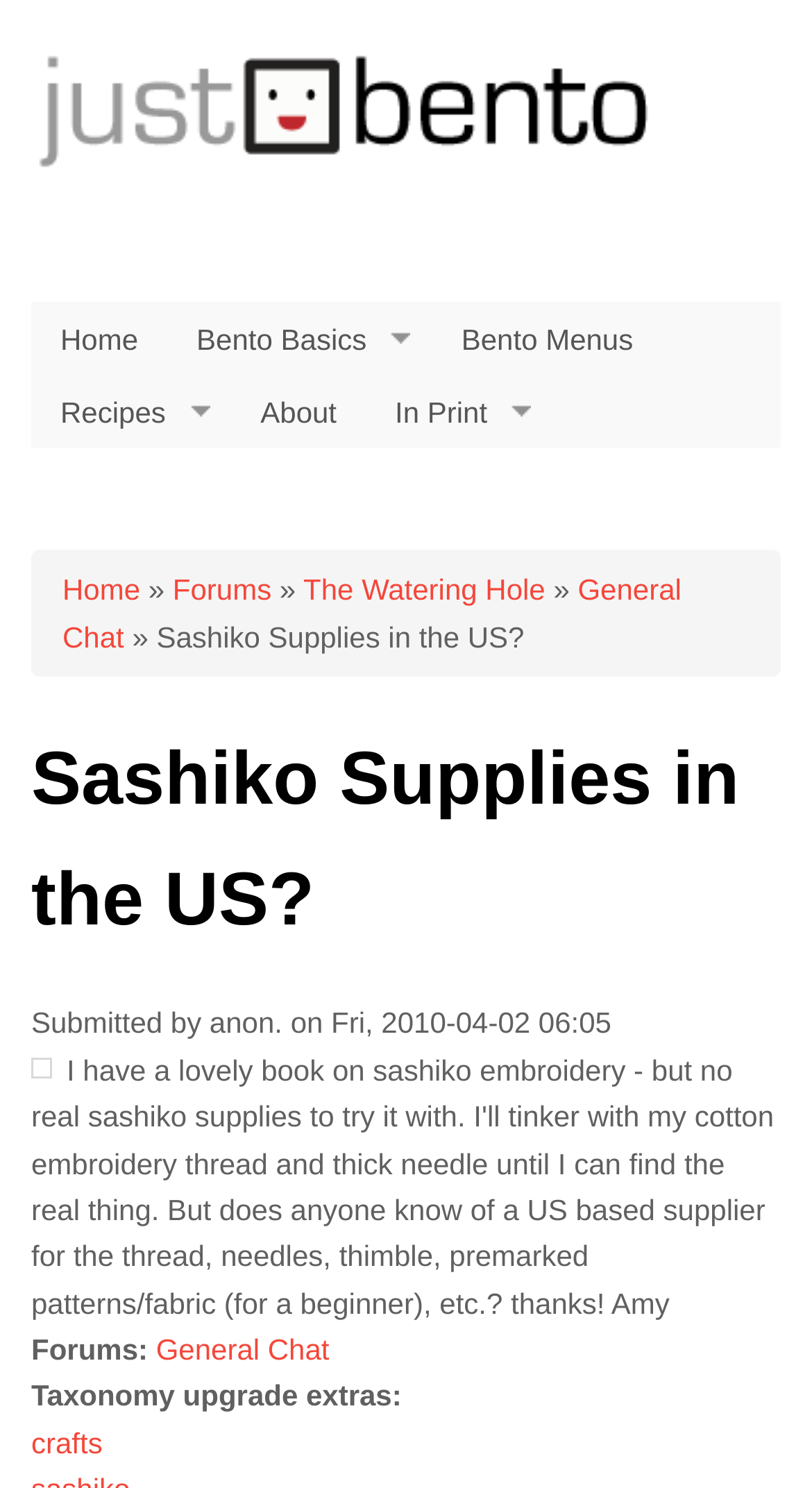Respond to the question with just a single word or phrase: 
Who submitted the current post?

anon